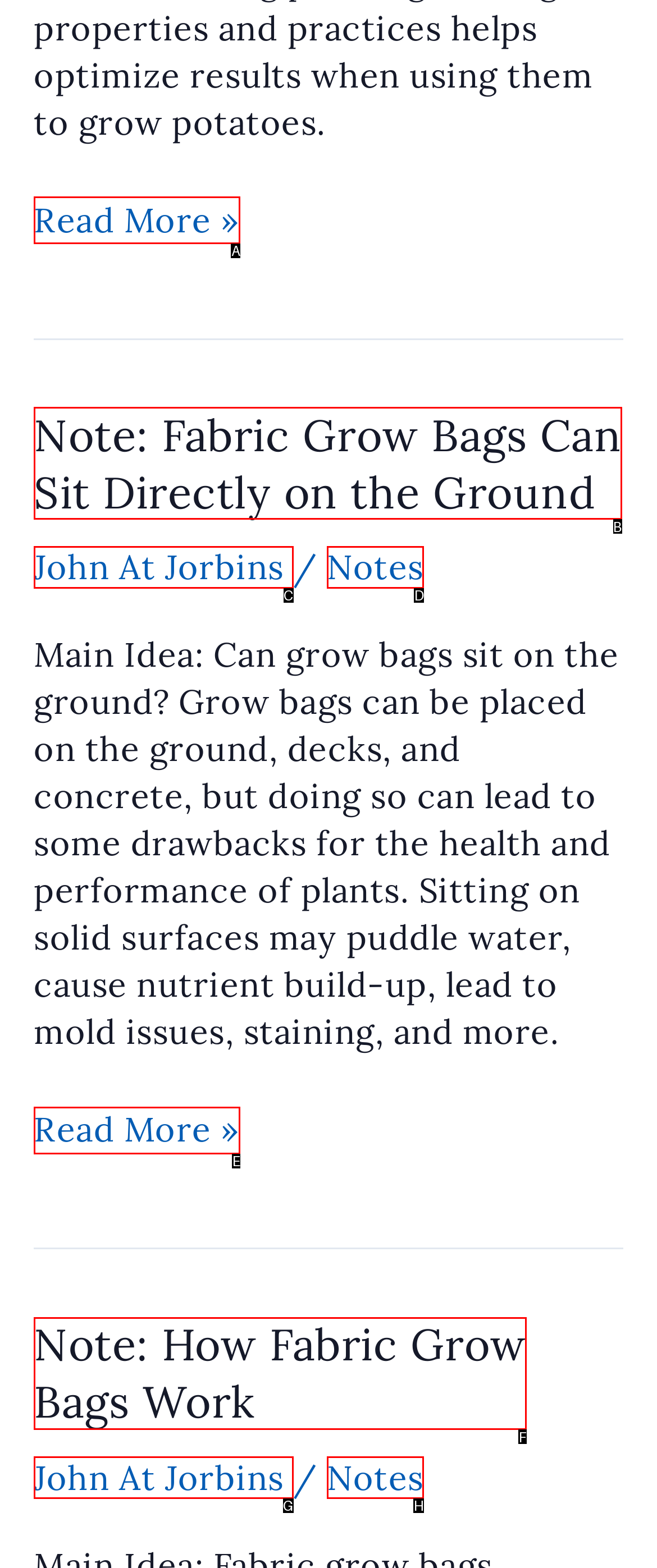Select the option that matches this description: John At Jorbins
Answer by giving the letter of the chosen option.

G